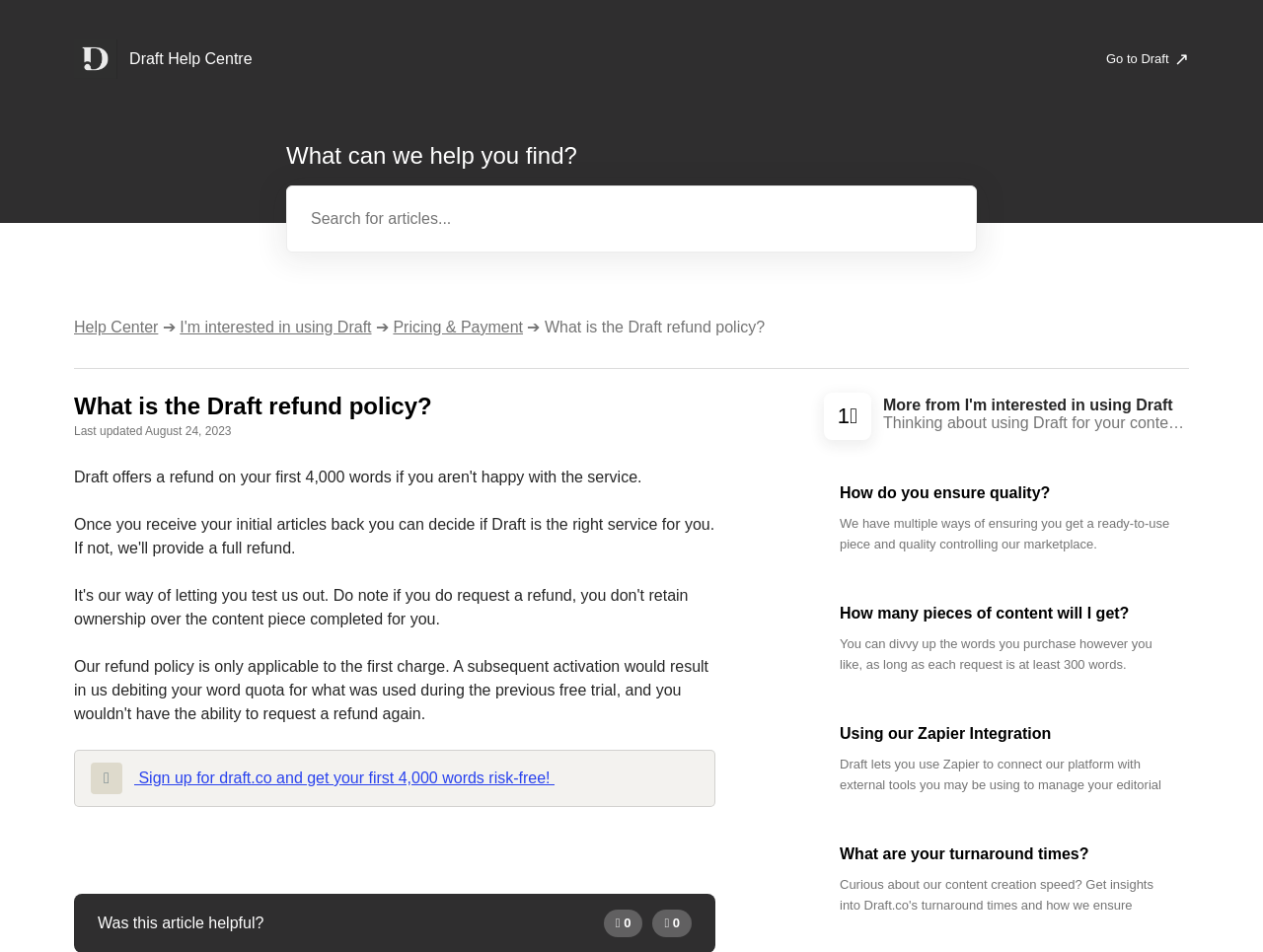Locate the bounding box coordinates of the element you need to click to accomplish the task described by this instruction: "Search for help".

[0.227, 0.195, 0.773, 0.265]